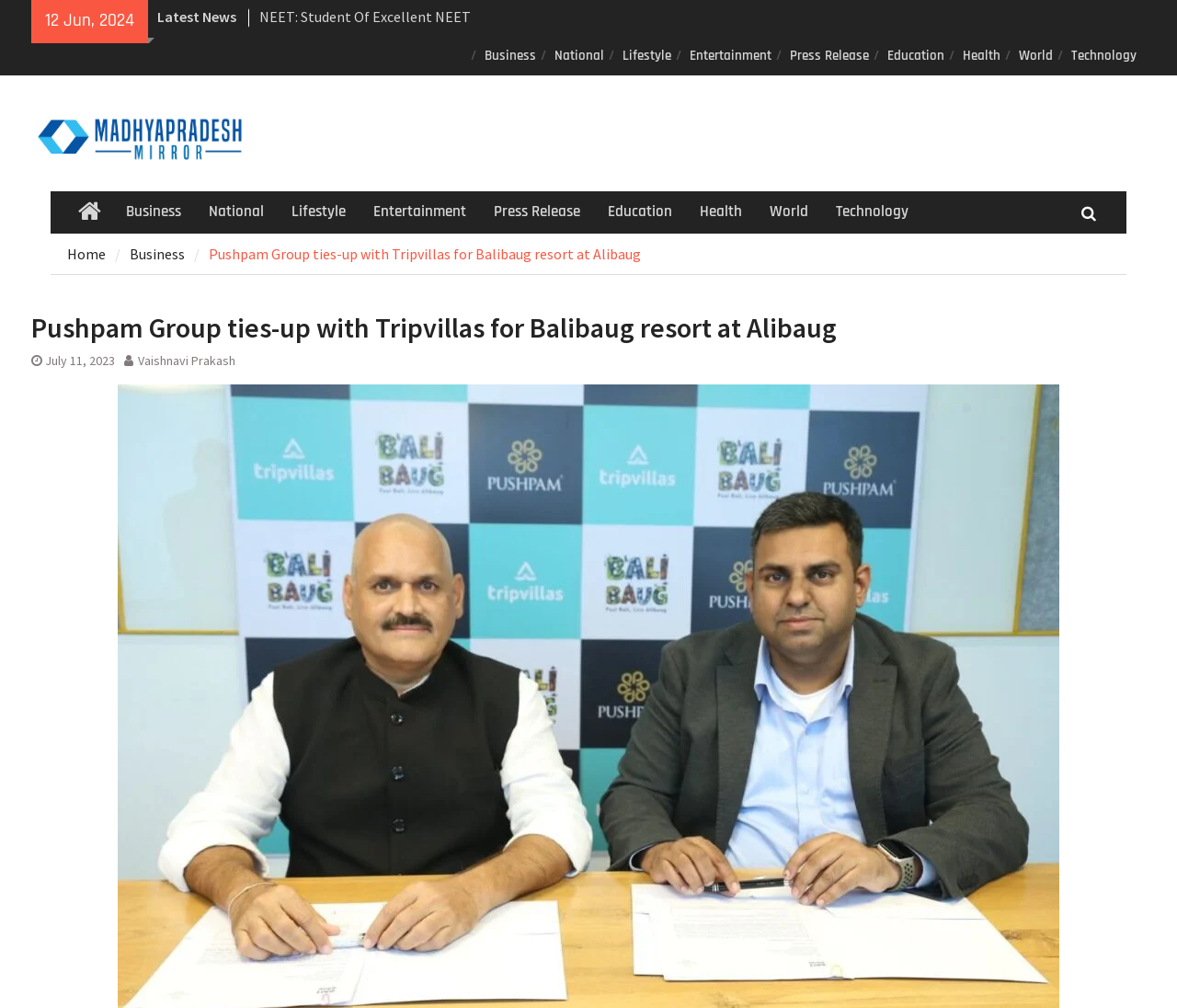Locate the bounding box coordinates of the area to click to fulfill this instruction: "Click on the 'Business' category". The bounding box should be presented as four float numbers between 0 and 1, in the order [left, top, right, bottom].

[0.404, 0.037, 0.463, 0.074]